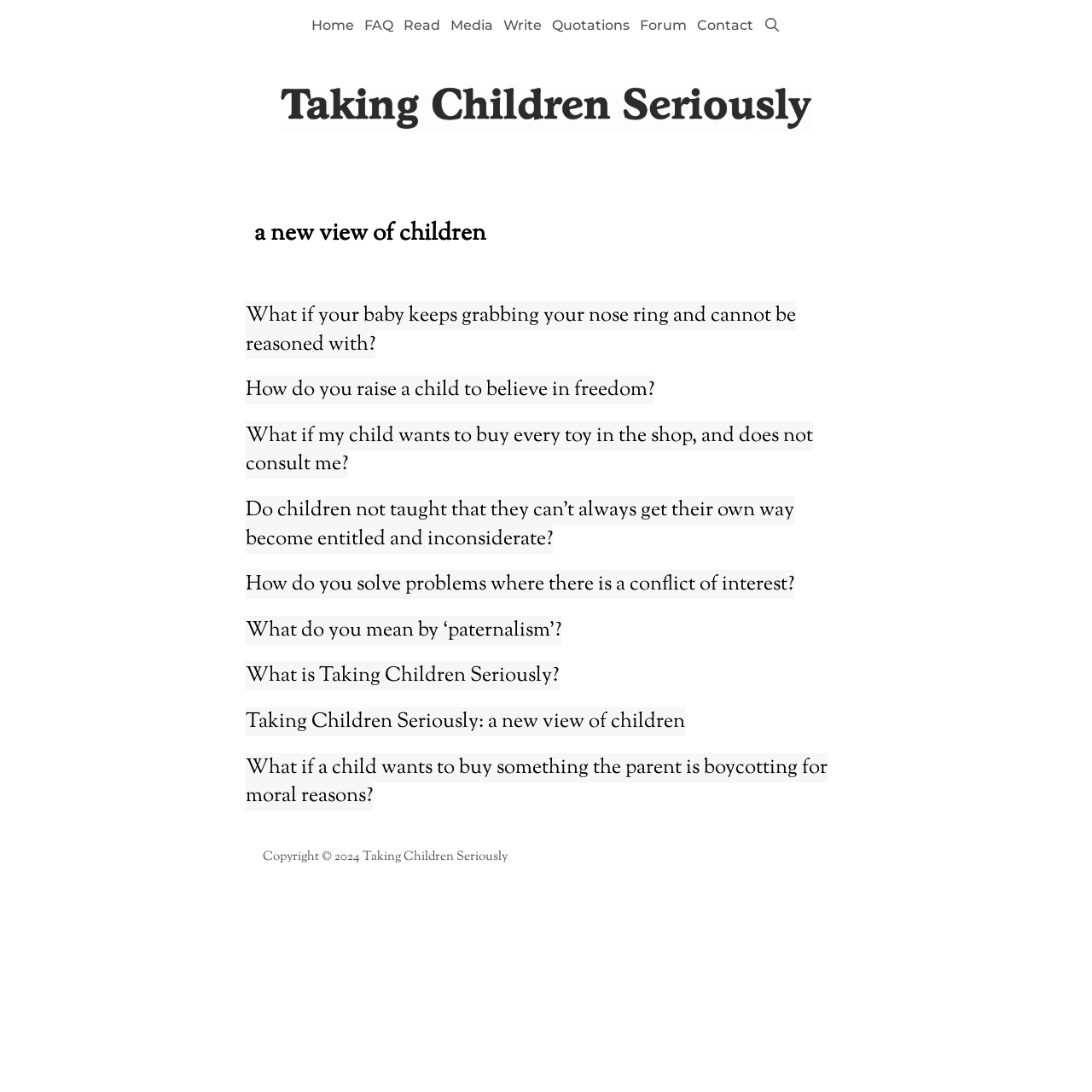Give a complete and precise description of the webpage's appearance.

This webpage is about "Taking Children Seriously", a philosophy that promotes a new view of children. At the top, there is a navigation bar with 9 links: "Home", "FAQ", "Read", "Media", "Write", "Quotations", "Forum", "Contact", and "Open Search Bar". Below the navigation bar, there is a banner with a link to "Taking Children Seriously" and an image.

The main content of the webpage is divided into 7 sections, each with a heading and a link to a related article. The headings are: "What if your baby keeps grabbing your nose ring and cannot be reasoned with?", "How do you raise a child to believe in freedom?", "What if my child wants to buy every toy in the shop, and does not consult me?", "Do children not taught that they can’t always get their own way become entitled and inconsiderate?", "How do you solve problems where there is a conflict of interest?", "What do you mean by ‘paternalism’?", and "What is Taking Children Seriously?".

At the bottom of the page, there is a copyright notice that reads "Copyright © 2024 Taking Children Seriously".